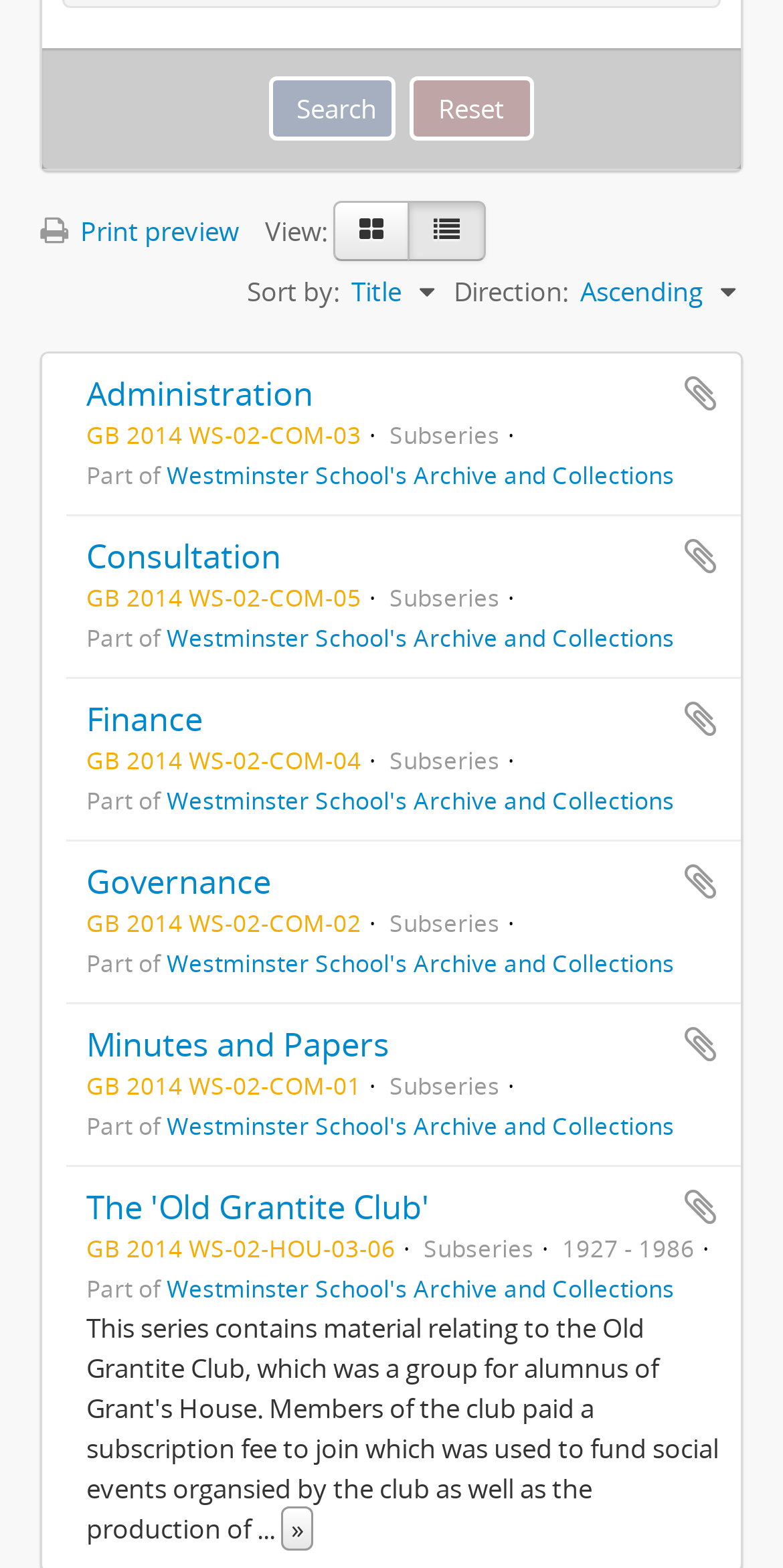Please identify the bounding box coordinates of the area that needs to be clicked to follow this instruction: "Sort by title".

[0.449, 0.174, 0.513, 0.197]